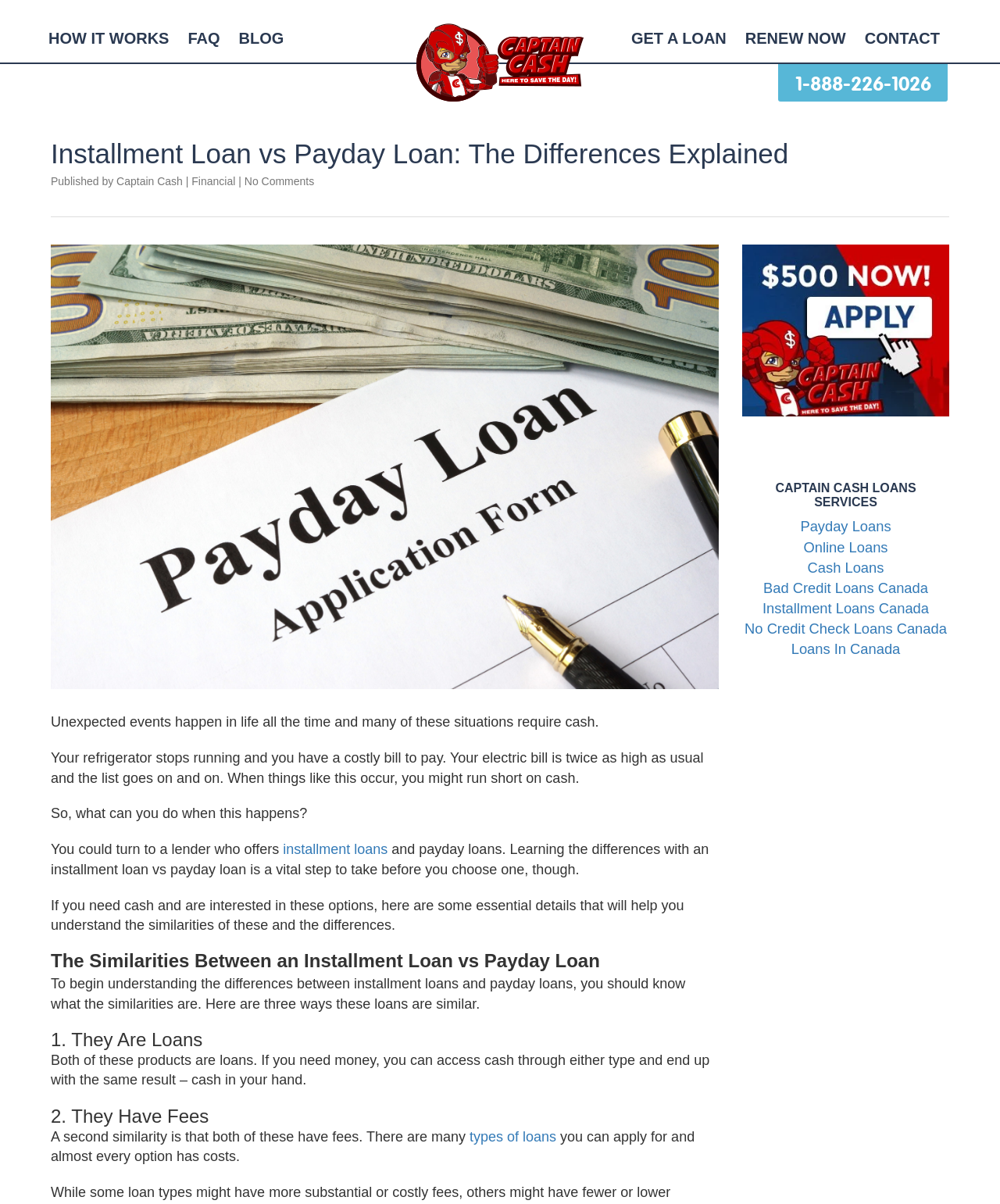Reply to the question with a brief word or phrase: What is the name of the lender mentioned on this webpage?

Captain Cash